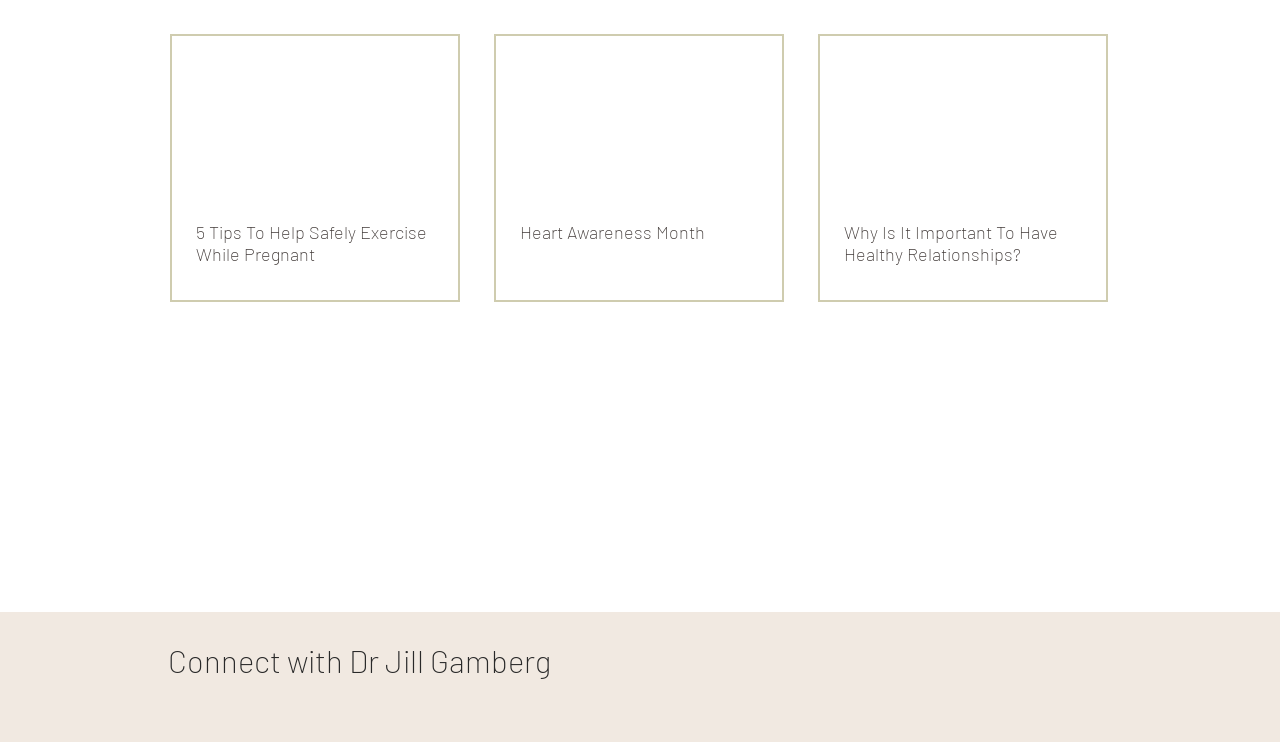Answer the question using only one word or a concise phrase: What is the topic of the first article?

Exercise during pregnancy